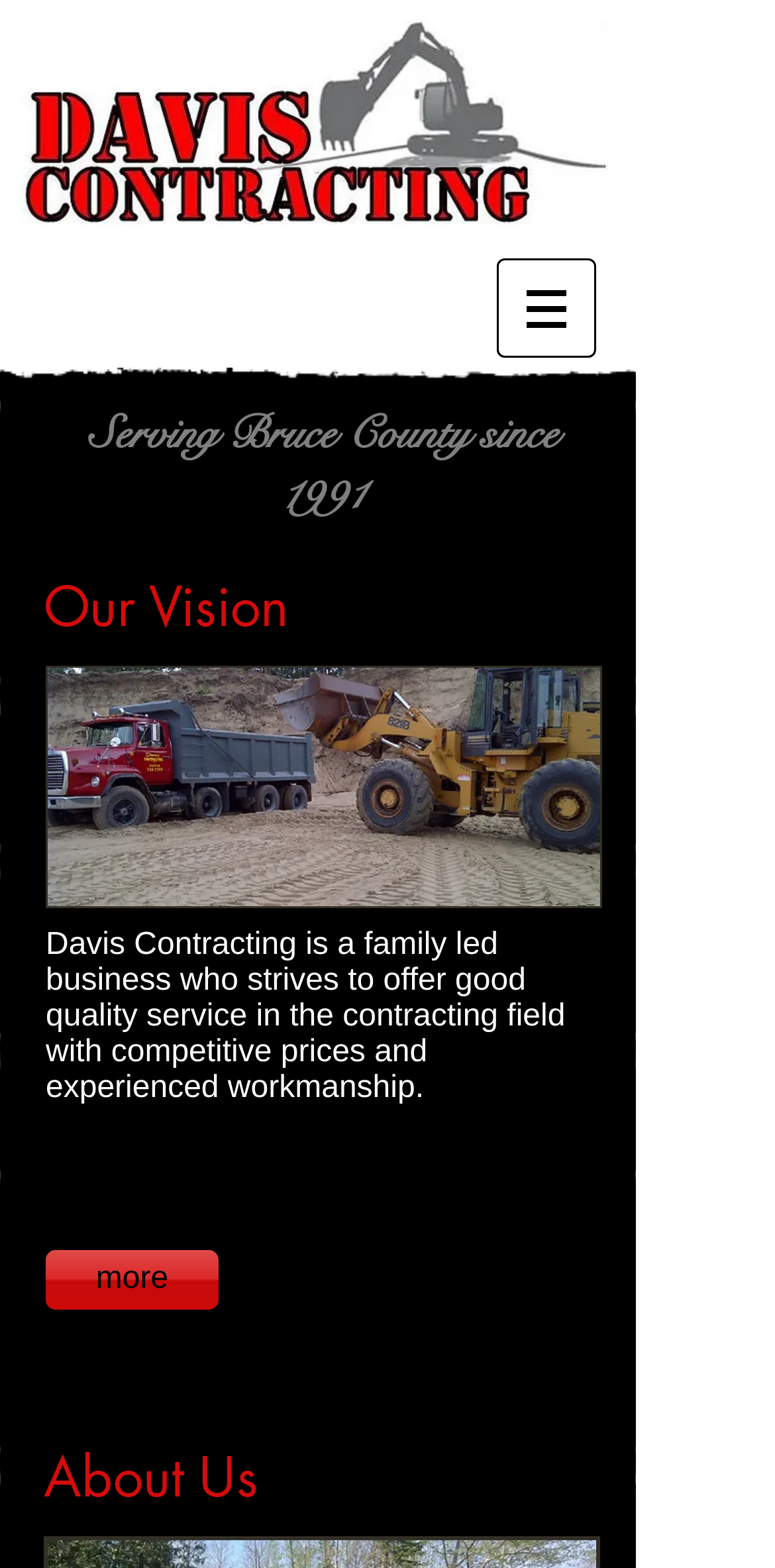What is the business type of Davis Contracting?
Please give a detailed answer to the question using the information shown in the image.

Based on the webpage content, specifically the image of a truck and loader, and the text describing the business, it can be inferred that Davis Contracting is a contracting business.